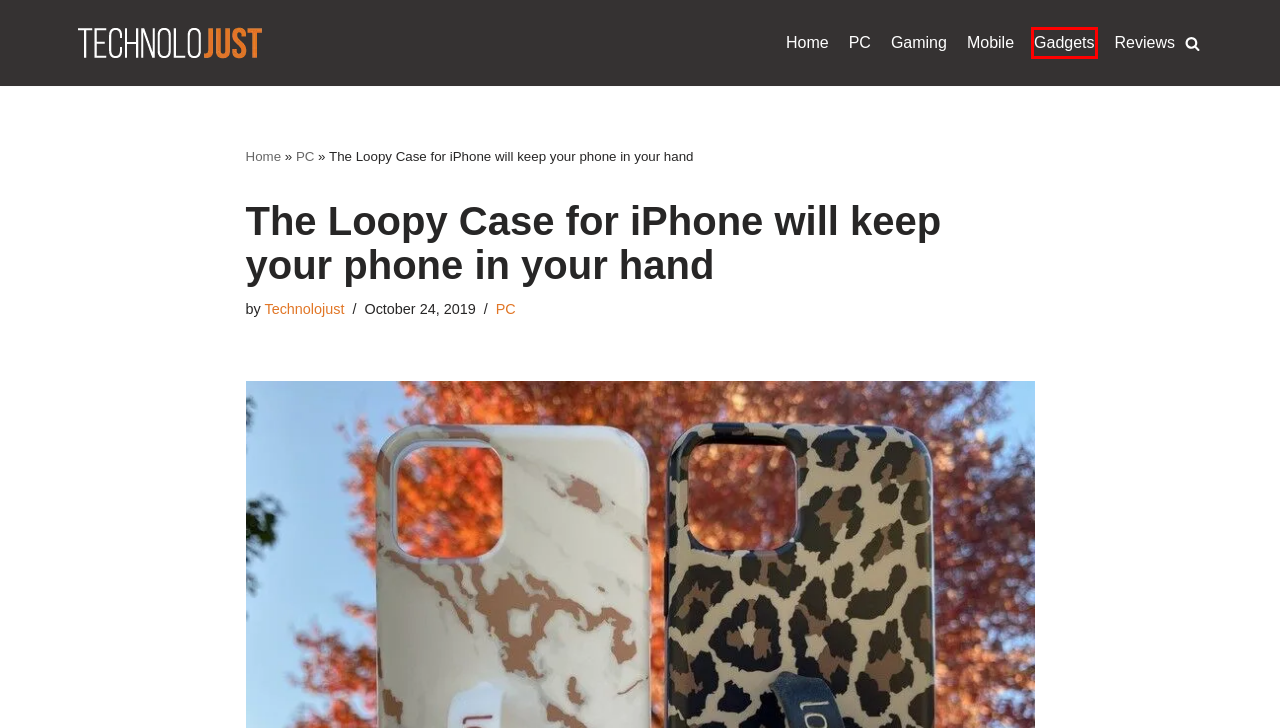Observe the provided screenshot of a webpage that has a red rectangle bounding box. Determine the webpage description that best matches the new webpage after clicking the element inside the red bounding box. Here are the candidates:
A. Gaming - TechnoloJust
B. Tech Gadgets - TechnoloJust
C. Technolojust, Author at
D. Tech Reviews - TechnoloJust
E. Tech News - TechnoloJust
F. Home - Owltech Agency
G. Mobile and Smartphone News - TechnoloJust
H. PC News - TechnoloJust

B